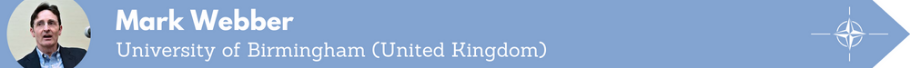Describe every aspect of the image in detail.

The image features Mark Webber, a representative from the University of Birmingham in the United Kingdom. Set against a light blue background, the design incorporates a circular image of Webber alongside his name displayed prominently in white text, emphasizing his affiliation and expertise. The inclusion of a compass graphic suggests a connection to themes of navigation and security, aligning with discussions around NATO and international partnerships, where Webber's insights could offer valuable perspectives. The overall presentation reflects both professionalism and a focus on collaborative security initiatives.